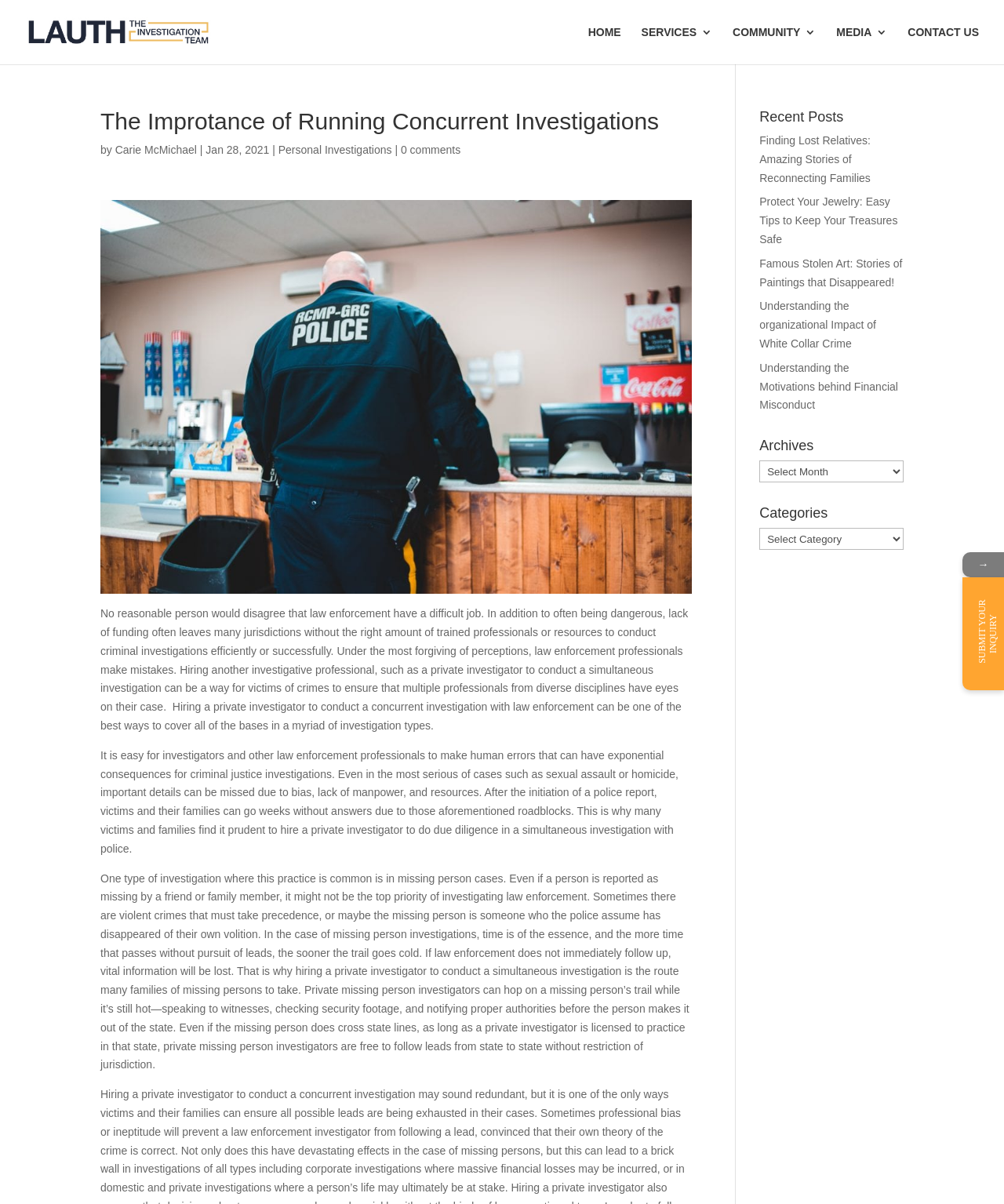Pinpoint the bounding box coordinates of the element that must be clicked to accomplish the following instruction: "Read the article about the importance of running concurrent investigations". The coordinates should be in the format of four float numbers between 0 and 1, i.e., [left, top, right, bottom].

[0.1, 0.504, 0.685, 0.608]